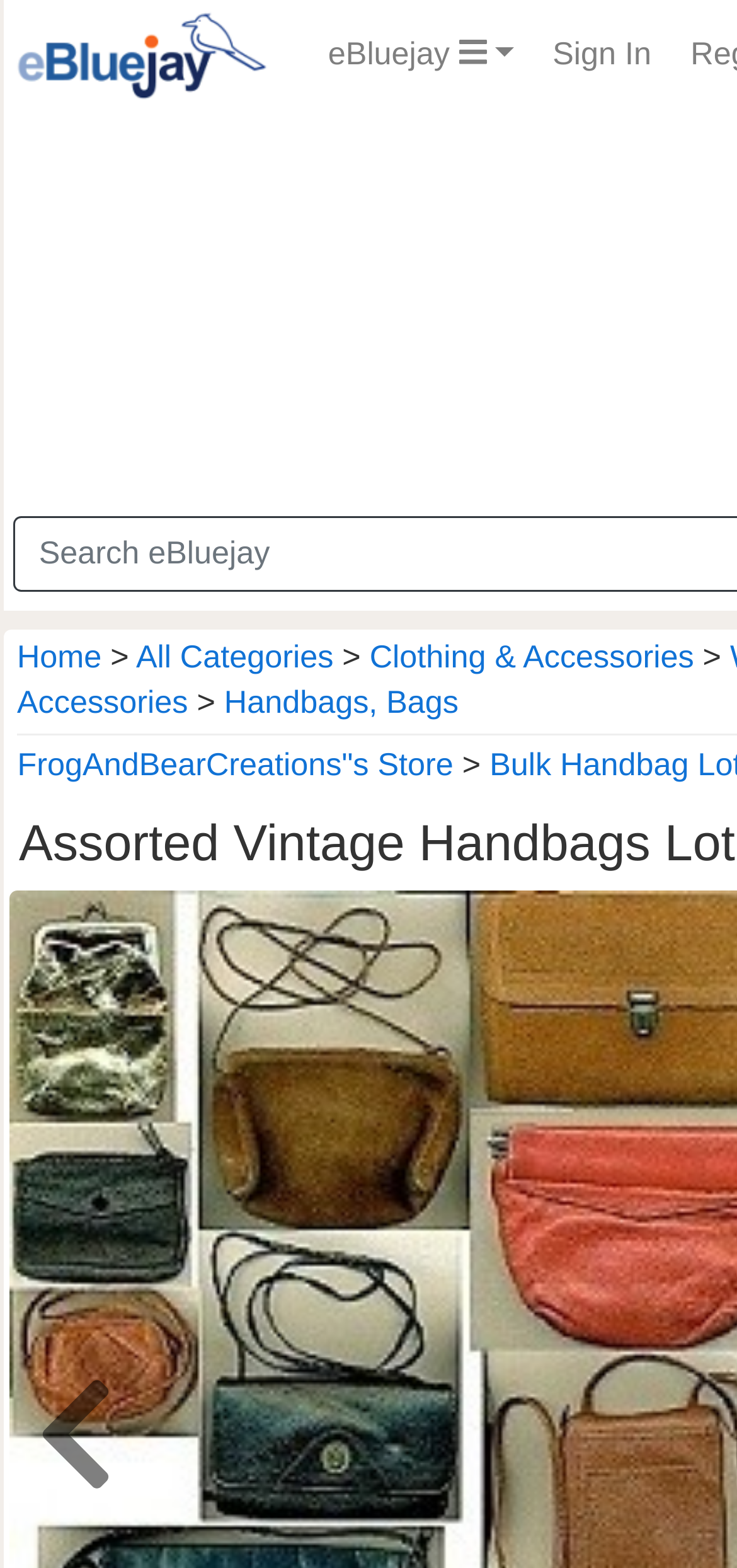Find and indicate the bounding box coordinates of the region you should select to follow the given instruction: "view Home page".

[0.023, 0.408, 0.138, 0.431]